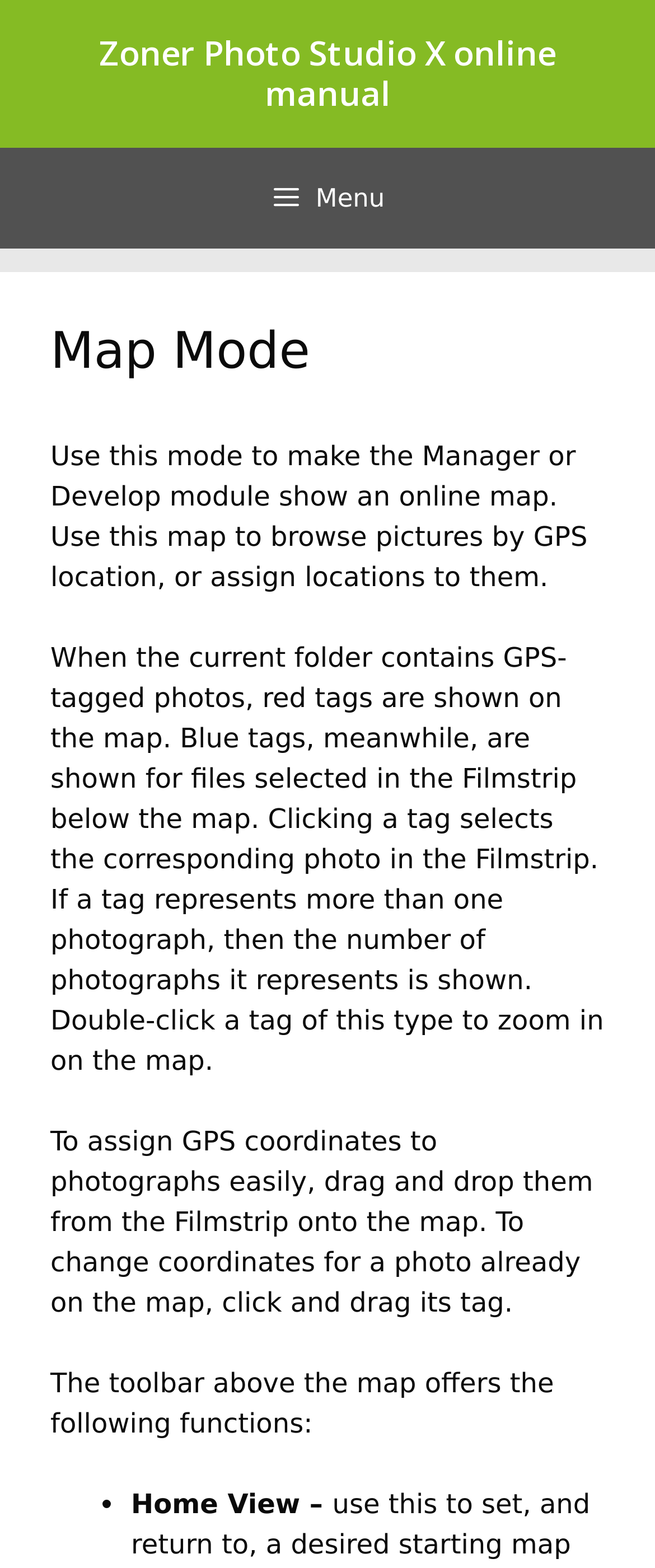Determine the bounding box for the HTML element described here: "Menu". The coordinates should be given as [left, top, right, bottom] with each number being a float between 0 and 1.

[0.0, 0.094, 1.0, 0.159]